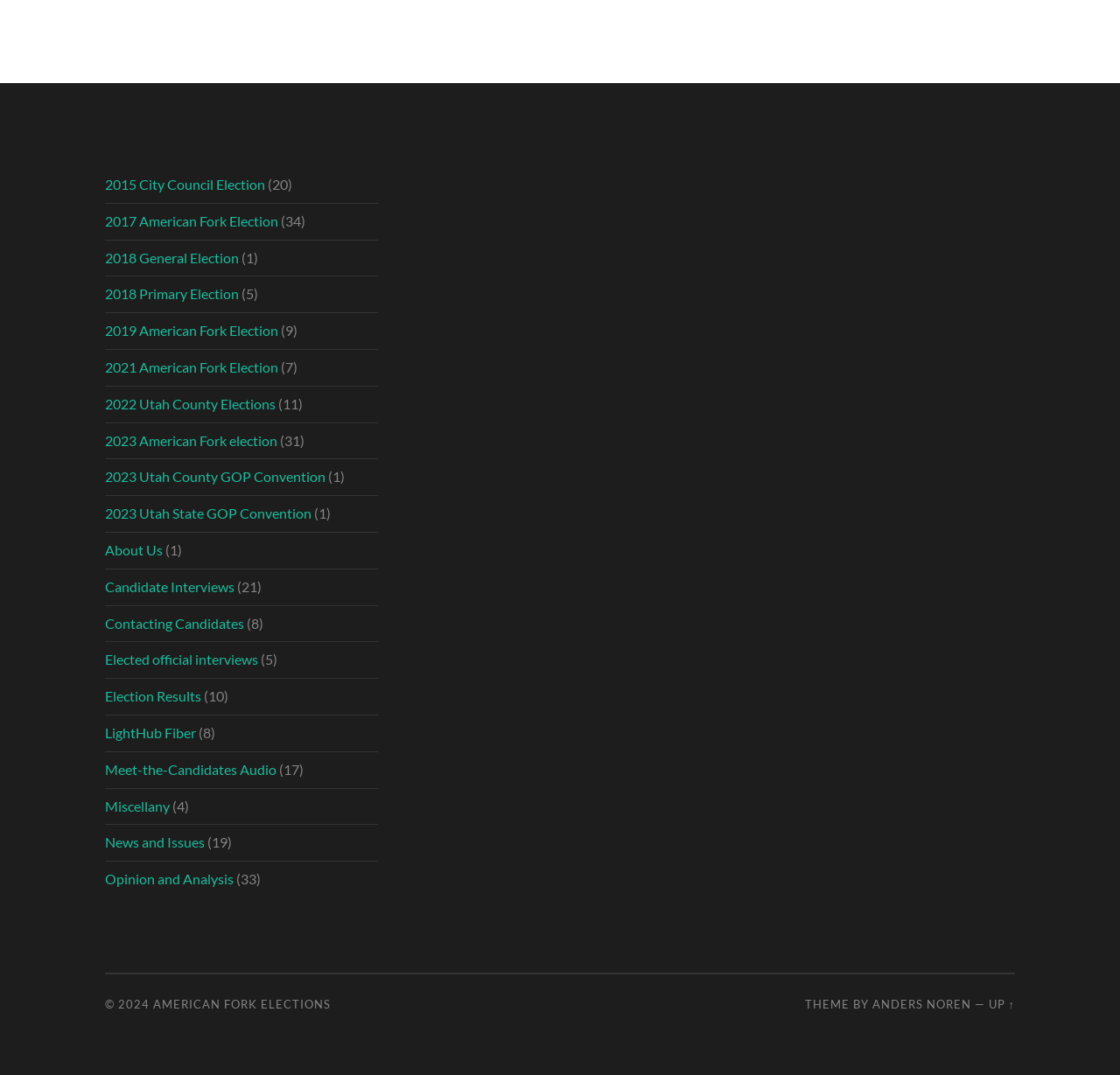Please answer the following query using a single word or phrase: 
What is the theme of this webpage?

American Fork Elections